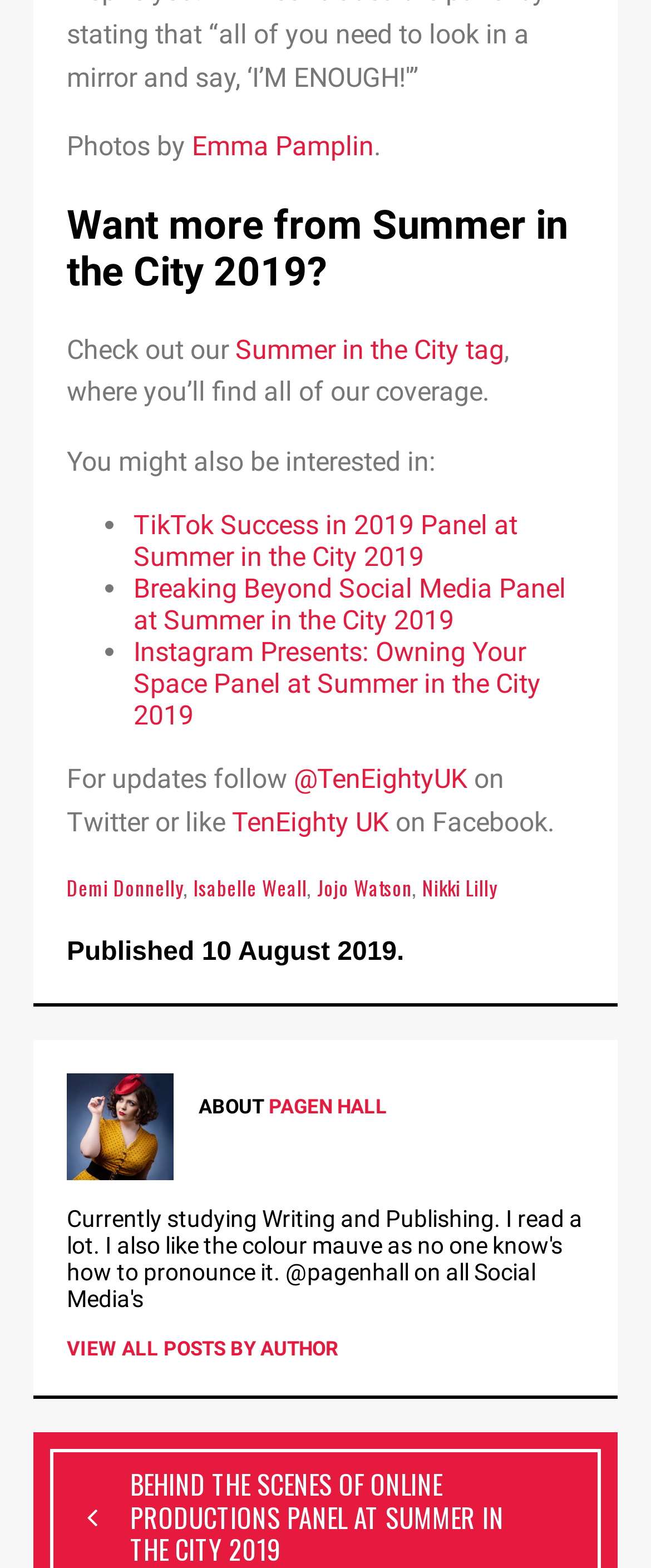Respond to the following question using a concise word or phrase: 
What is the social media platform mentioned?

Twitter